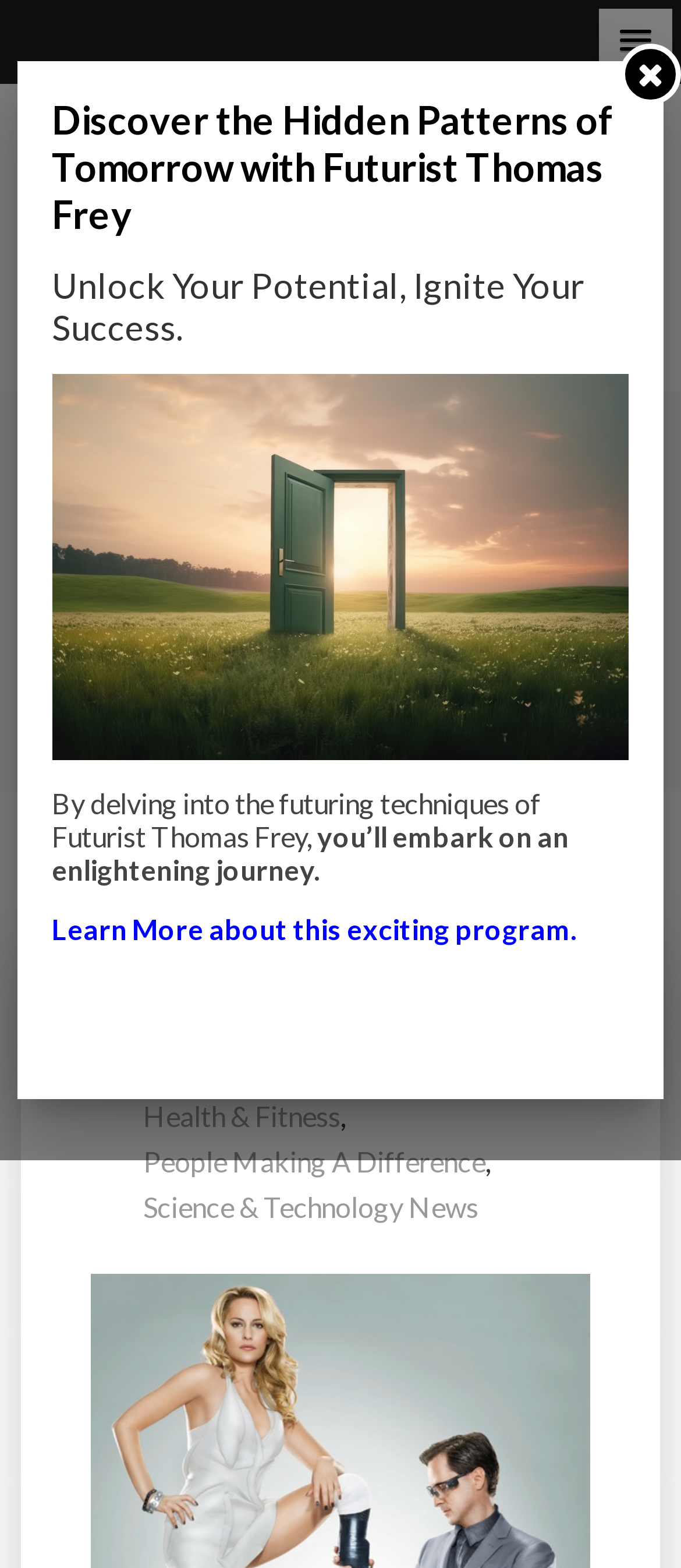Give a detailed account of the webpage, highlighting key information.

The webpage is about Cyborg technology and its potential to end human disability by 2064, as indicated by the title. At the top right corner, there is a button with a popup menu. Below it, there is a link to "Impact Lab" accompanied by an image with the same name. 

The main heading "CYBORG TECHNOLOGY COULD END HUMAN DISABILITY BY 2064" is prominently displayed in the middle of the top section. Below it, there are three links: "IMPACT LAB", "ANALYSIS", and a greater-than symbol. 

The main content of the webpage is divided into two sections. The first section has a heading with the same text as the main heading, followed by links to "Analysis", "Breakthrough Thinking", "Health & Fitness", "People Making A Difference", and "Science & Technology News". 

The second section appears to be promotional, with three paragraphs of text describing a program related to Futurist Thomas Frey. The text is accompanied by a link to "Learn More about this exciting program." At the top right corner of this section, there is a small image.